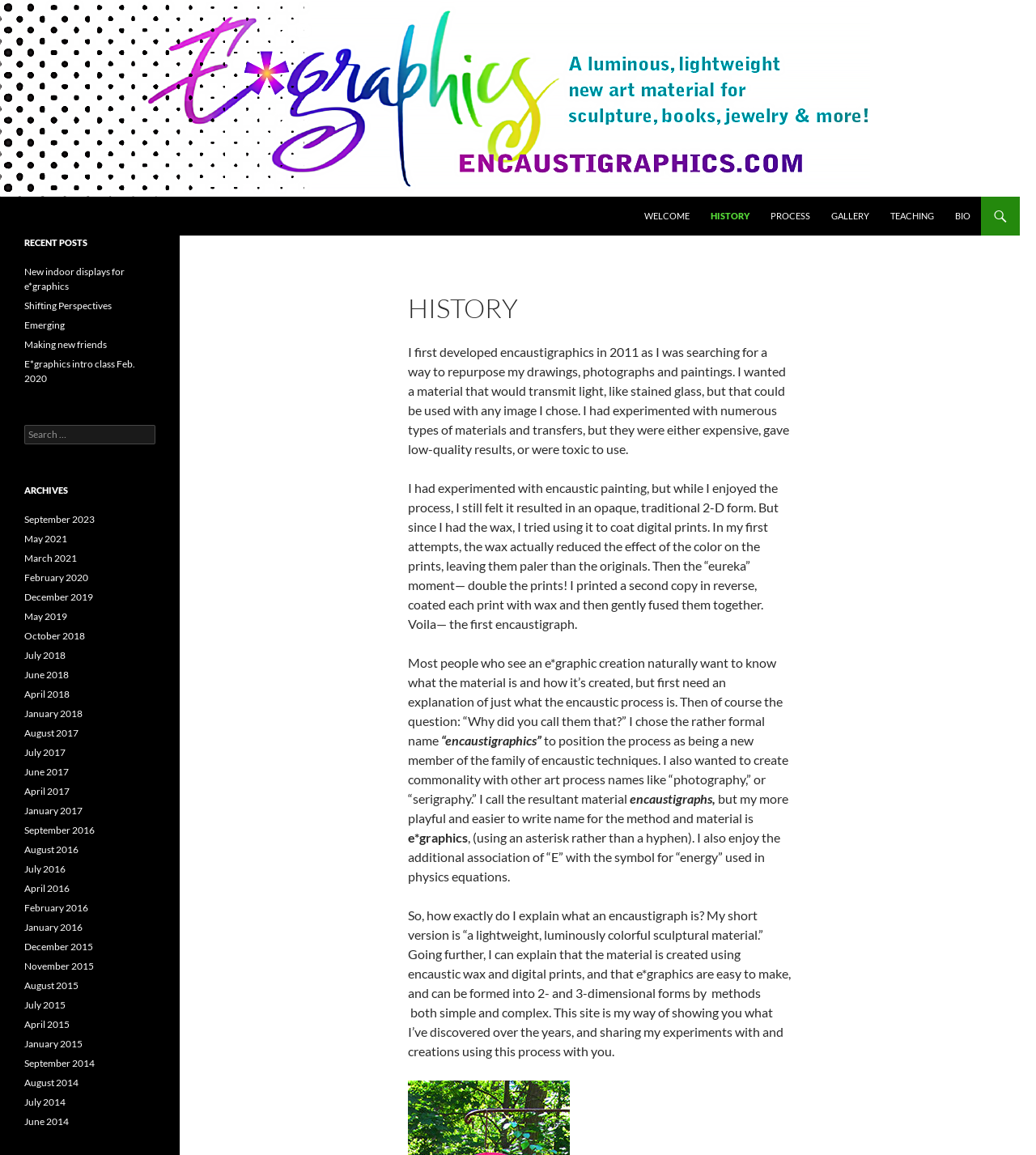Determine the bounding box coordinates for the area you should click to complete the following instruction: "View the 'New indoor displays for e*graphics' post".

[0.023, 0.23, 0.12, 0.253]